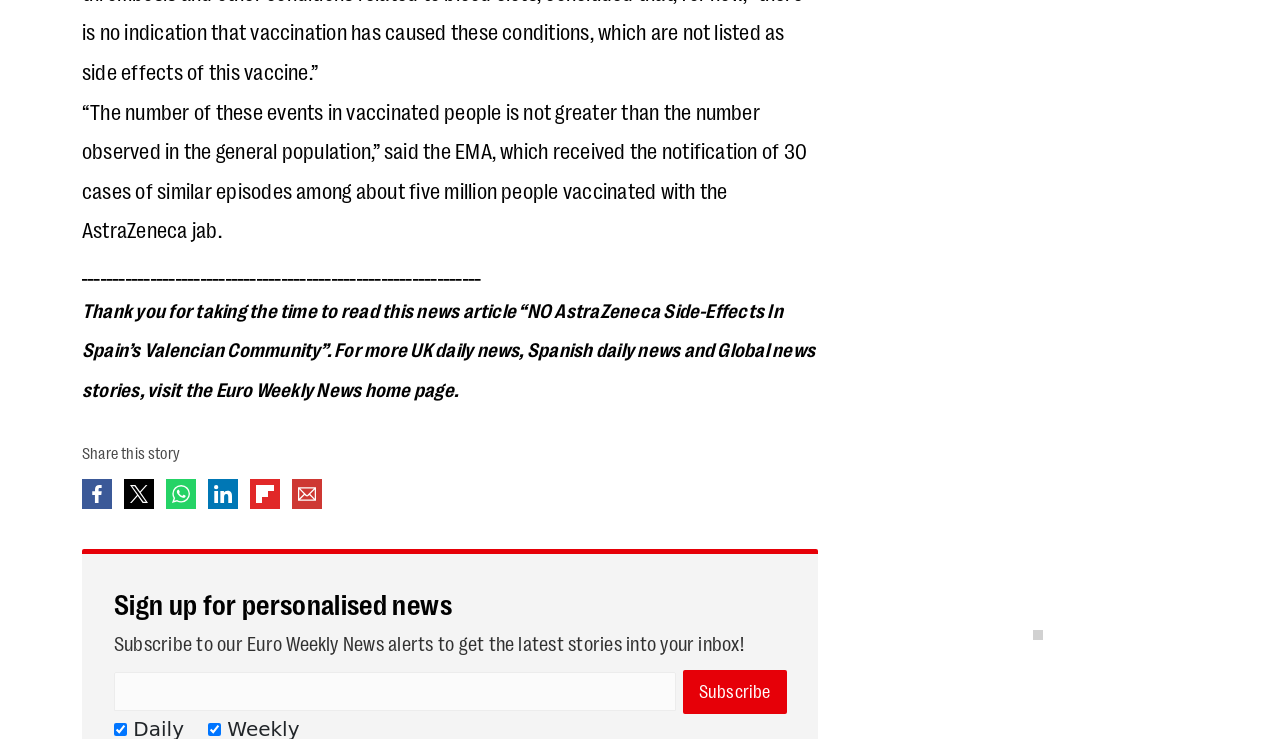What is the purpose of the textbox?
Deliver a detailed and extensive answer to the question.

The purpose of the textbox can be determined by reading the surrounding text. The heading 'Sign up for personalised news' and the StaticText 'Subscribe to our Euro Weekly News alerts to get the latest stories into your inbox!' suggest that the textbox is used to input an email address to subscribe to news alerts.